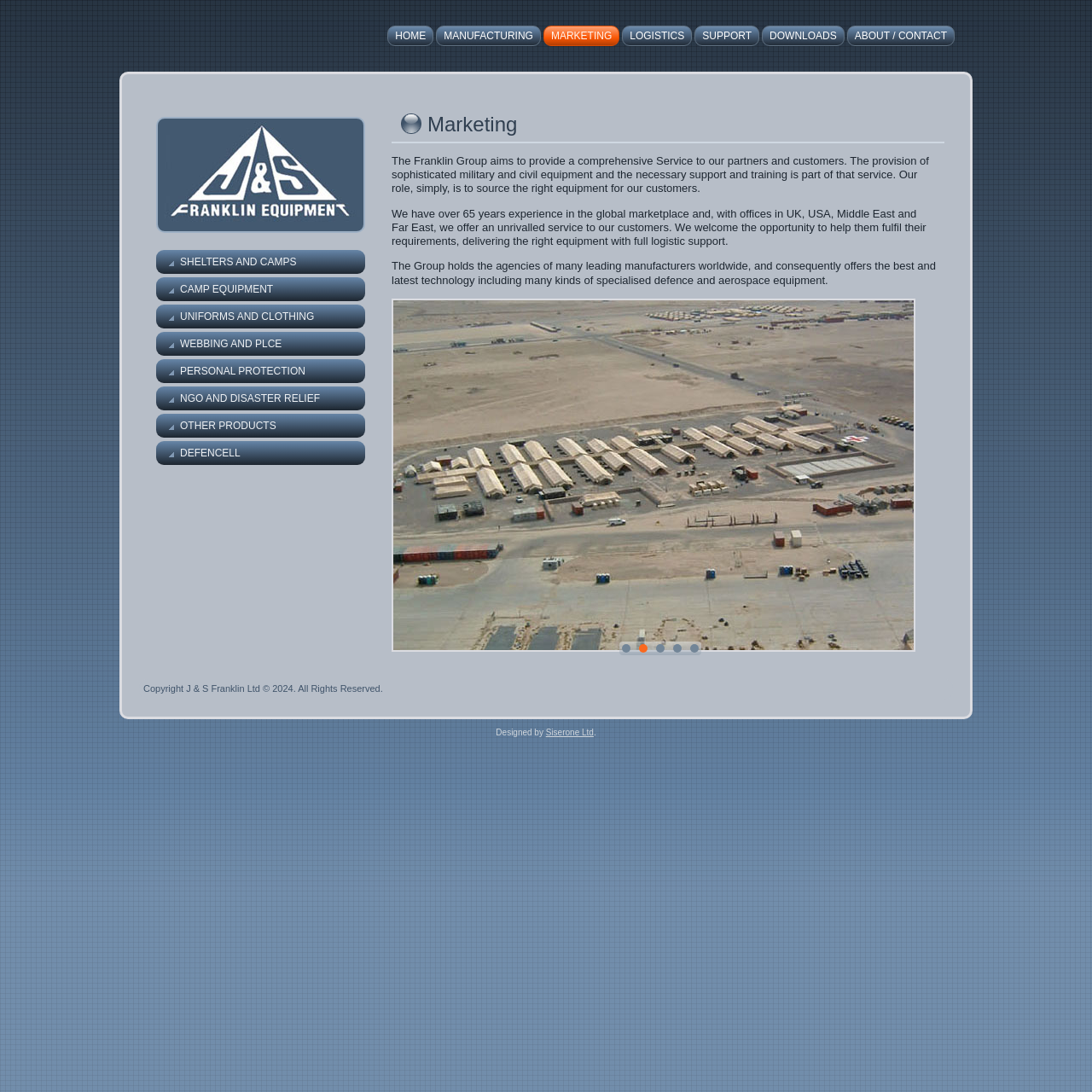Find the bounding box coordinates of the clickable area required to complete the following action: "Visit Siserone Ltd".

[0.5, 0.666, 0.544, 0.675]